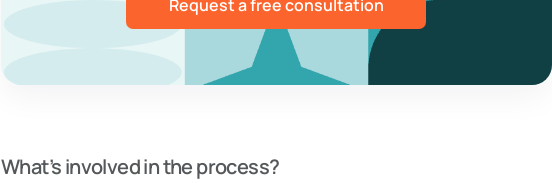What type of services are being offered?
Answer the question with a single word or phrase derived from the image.

Entertainment industry translation services